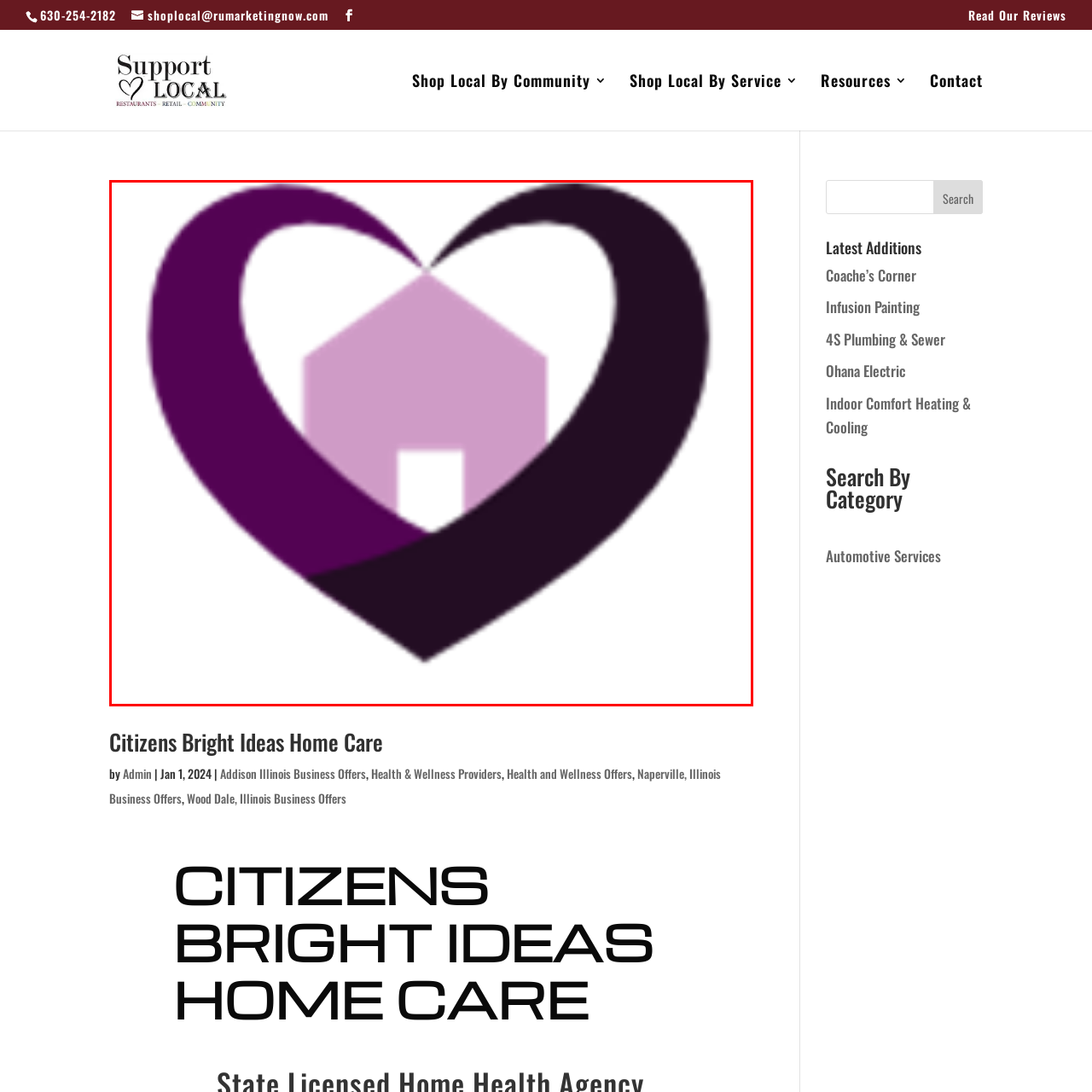What does the heart symbolize?
Please analyze the image within the red bounding box and provide a comprehensive answer based on the visual information.

The heart shape in the logo symbolizes a commitment to compassionate home care services, emphasizing the importance of companionship and local support in the company's mission.